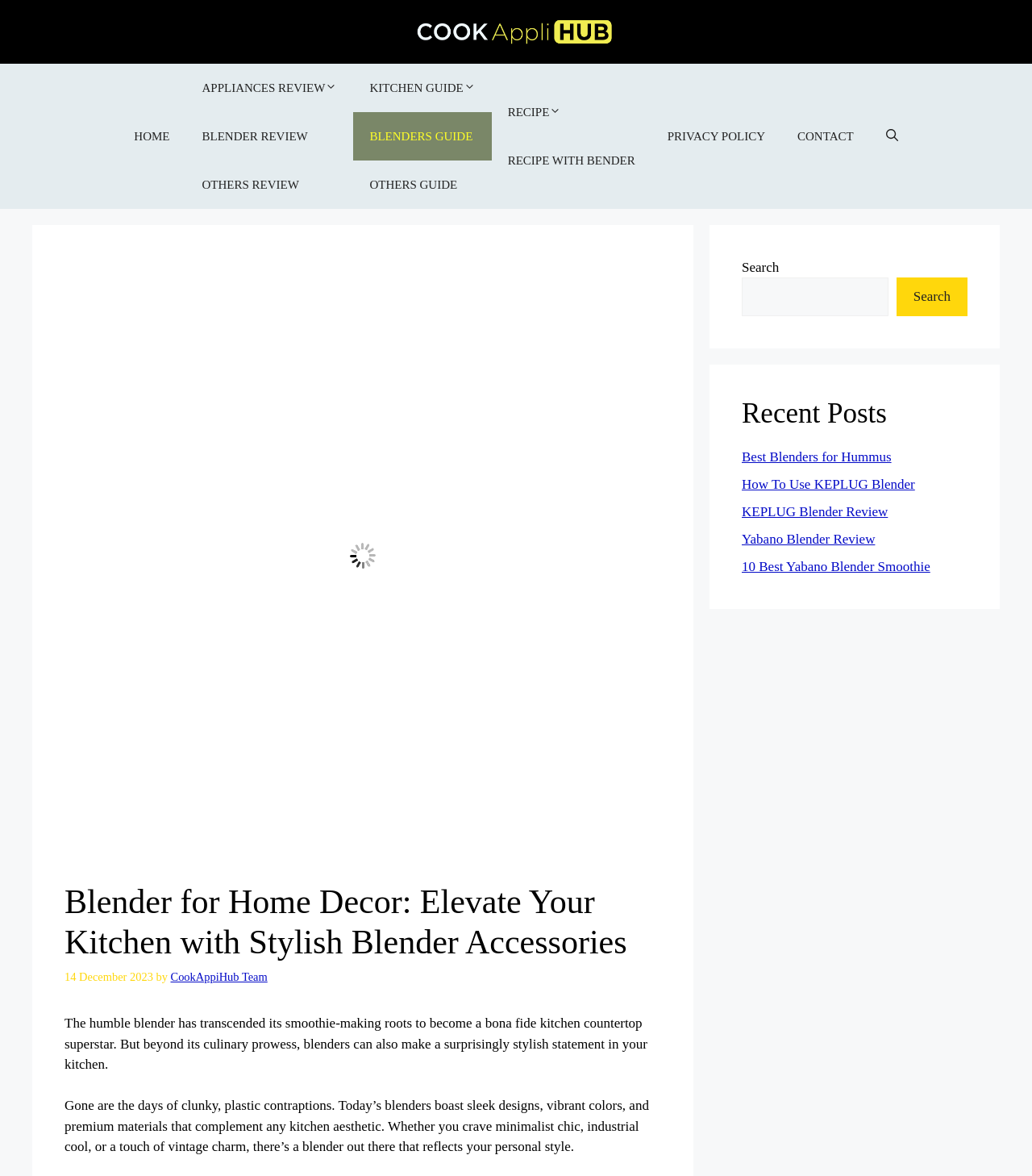Find the bounding box coordinates of the area to click in order to follow the instruction: "Read the Blender for Home Decor article".

[0.062, 0.749, 0.641, 0.818]